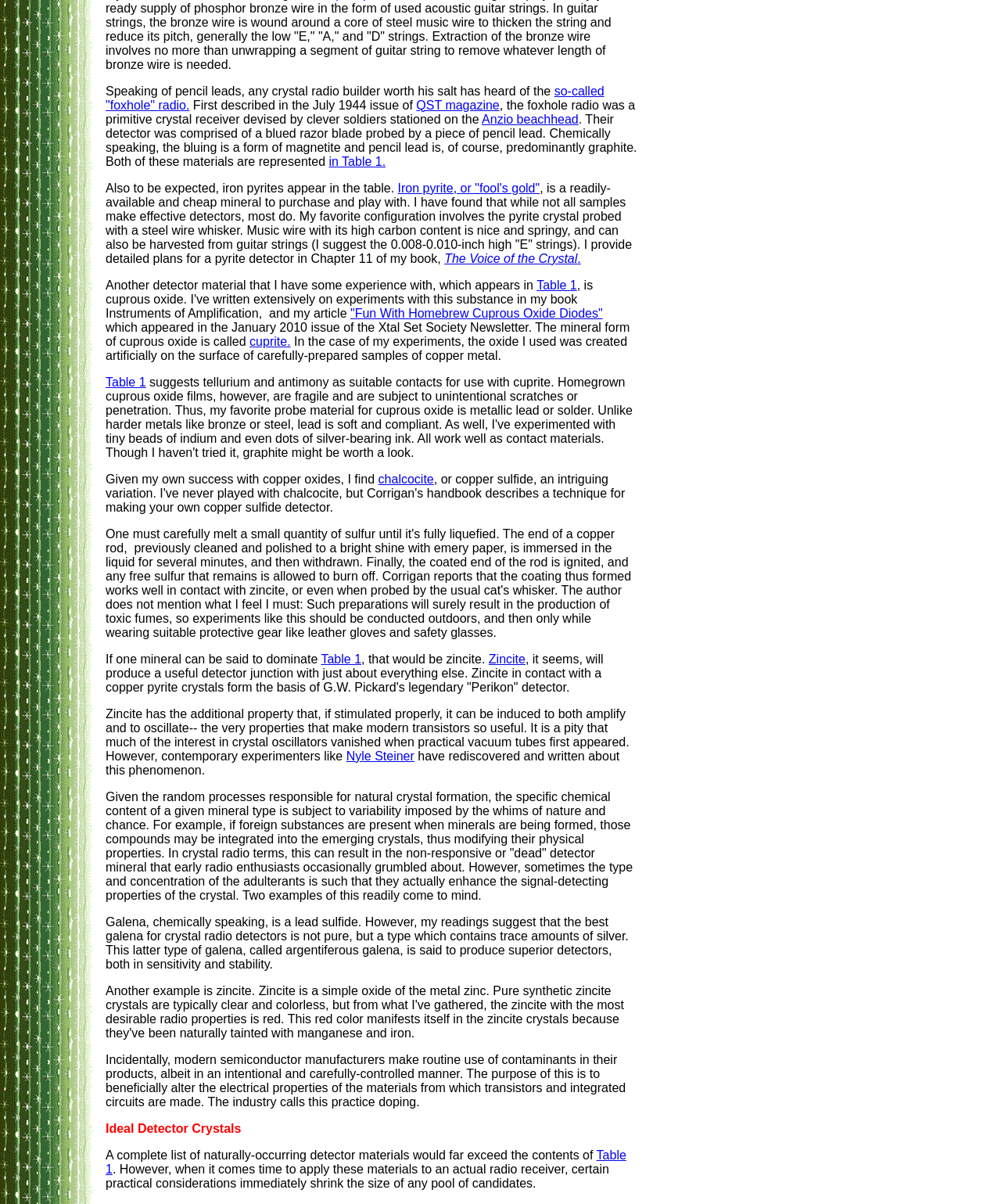Find the bounding box coordinates for the UI element that matches this description: "alt="rollerman choreography in Suzhou" aria-describedby="gallery-1-2198"".

None